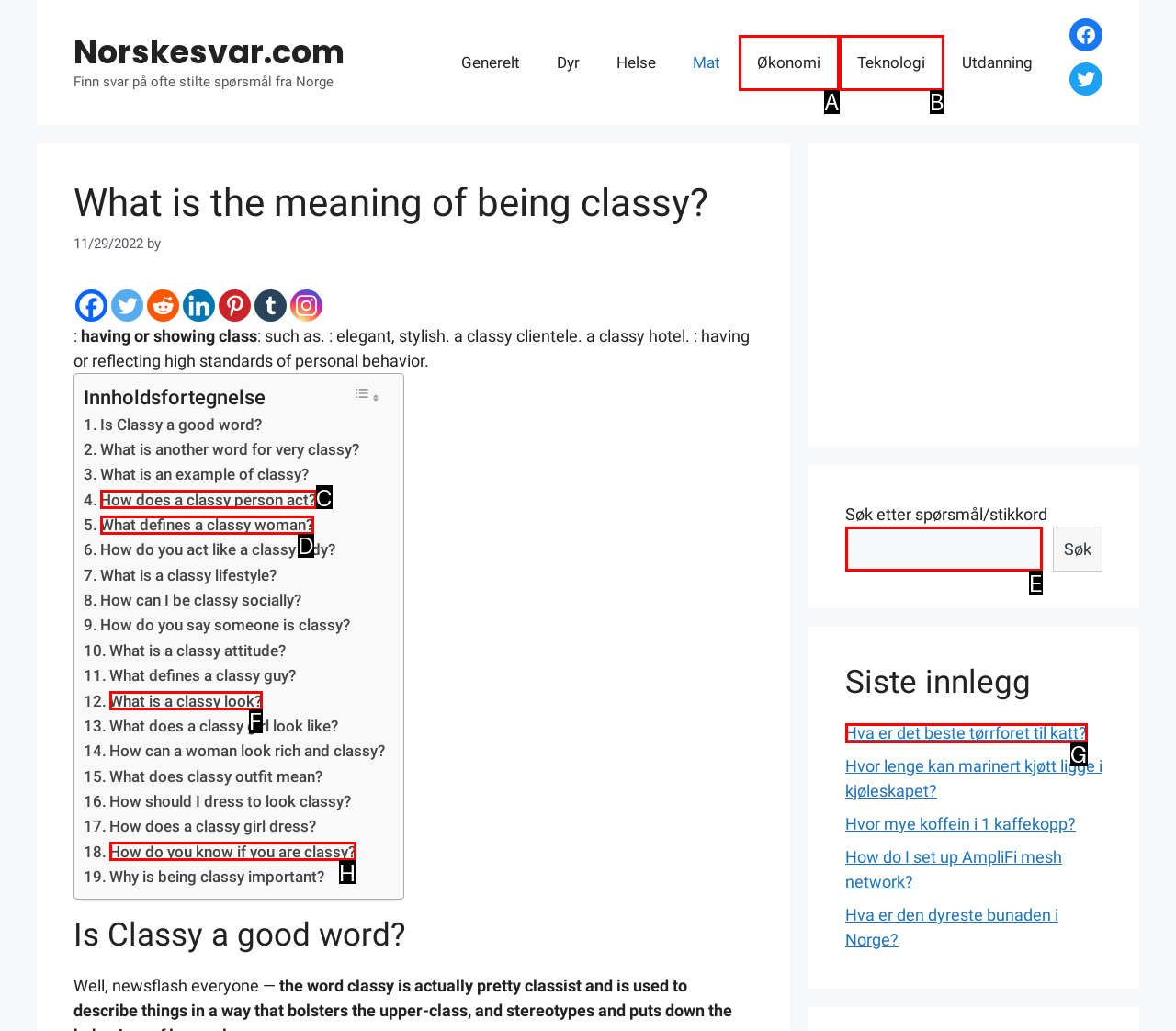Choose the letter of the option that needs to be clicked to perform the task: Search for a question or keyword. Answer with the letter.

E